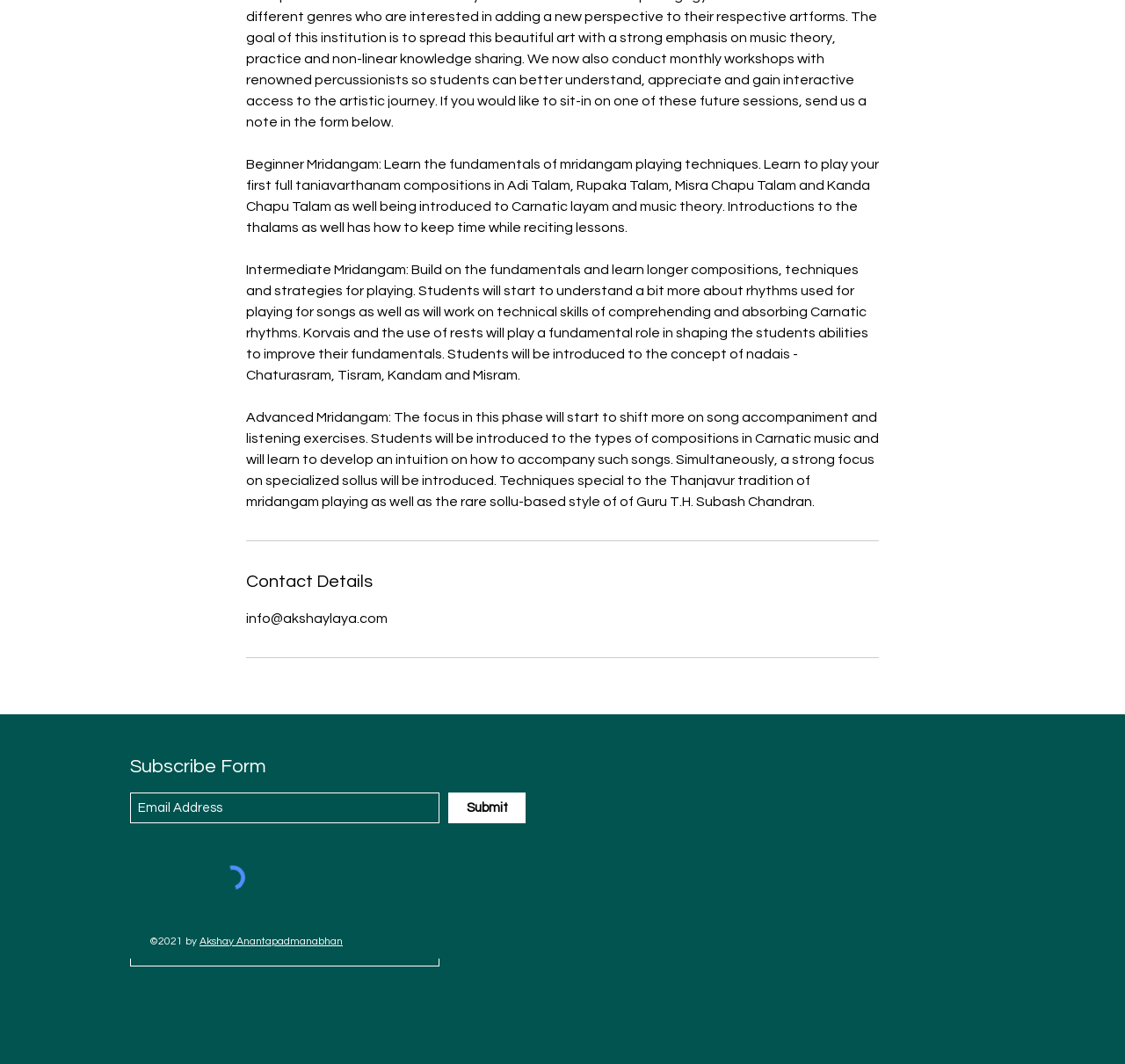What is the contact email address?
Offer a detailed and exhaustive answer to the question.

The contact email address can be found in the 'Contact Details' section, which is located above the 'Subscribe Form' section. The email address is displayed as a static text element.